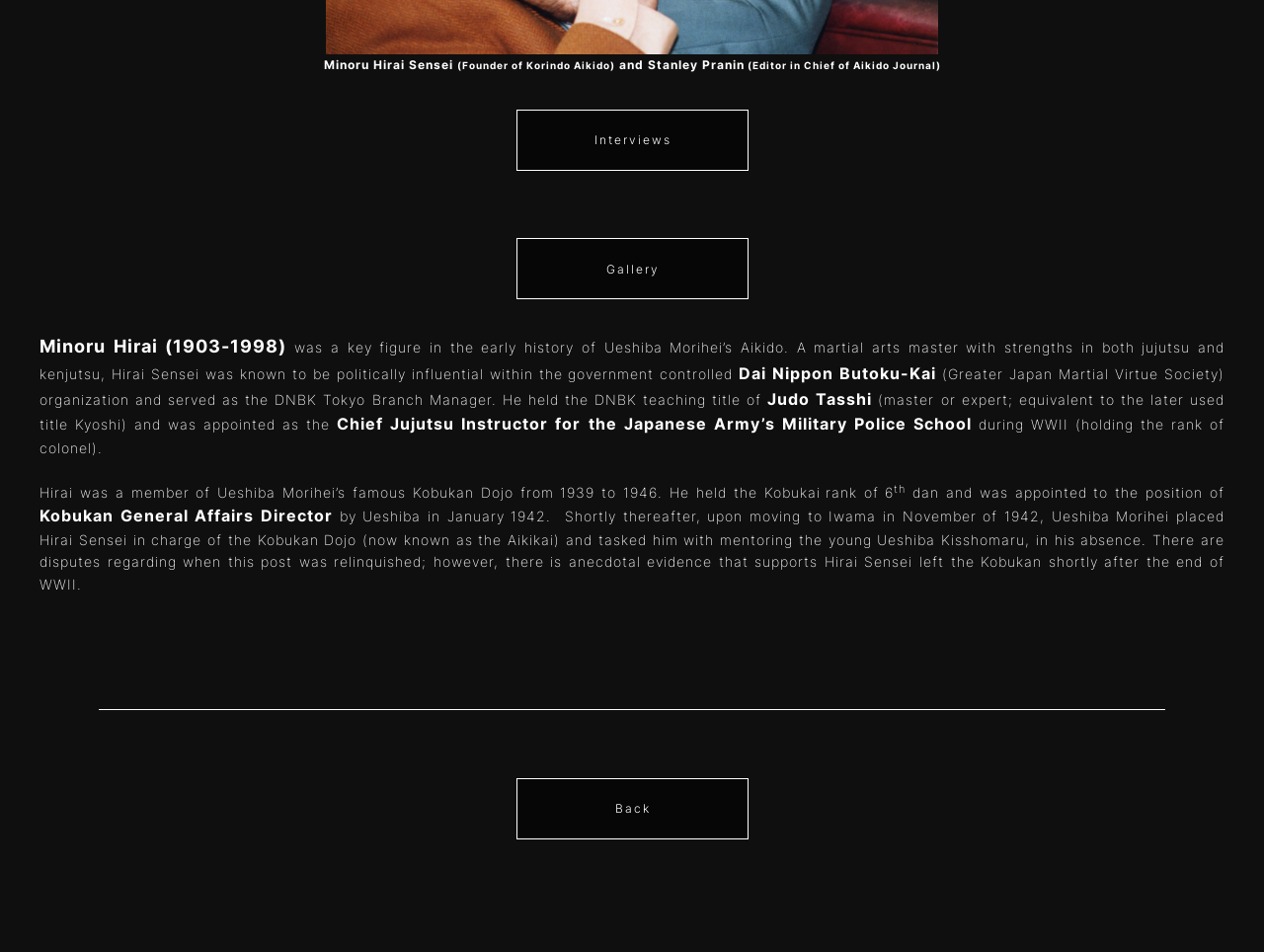Locate the bounding box of the UI element with the following description: "Interviews".

[0.408, 0.115, 0.592, 0.179]